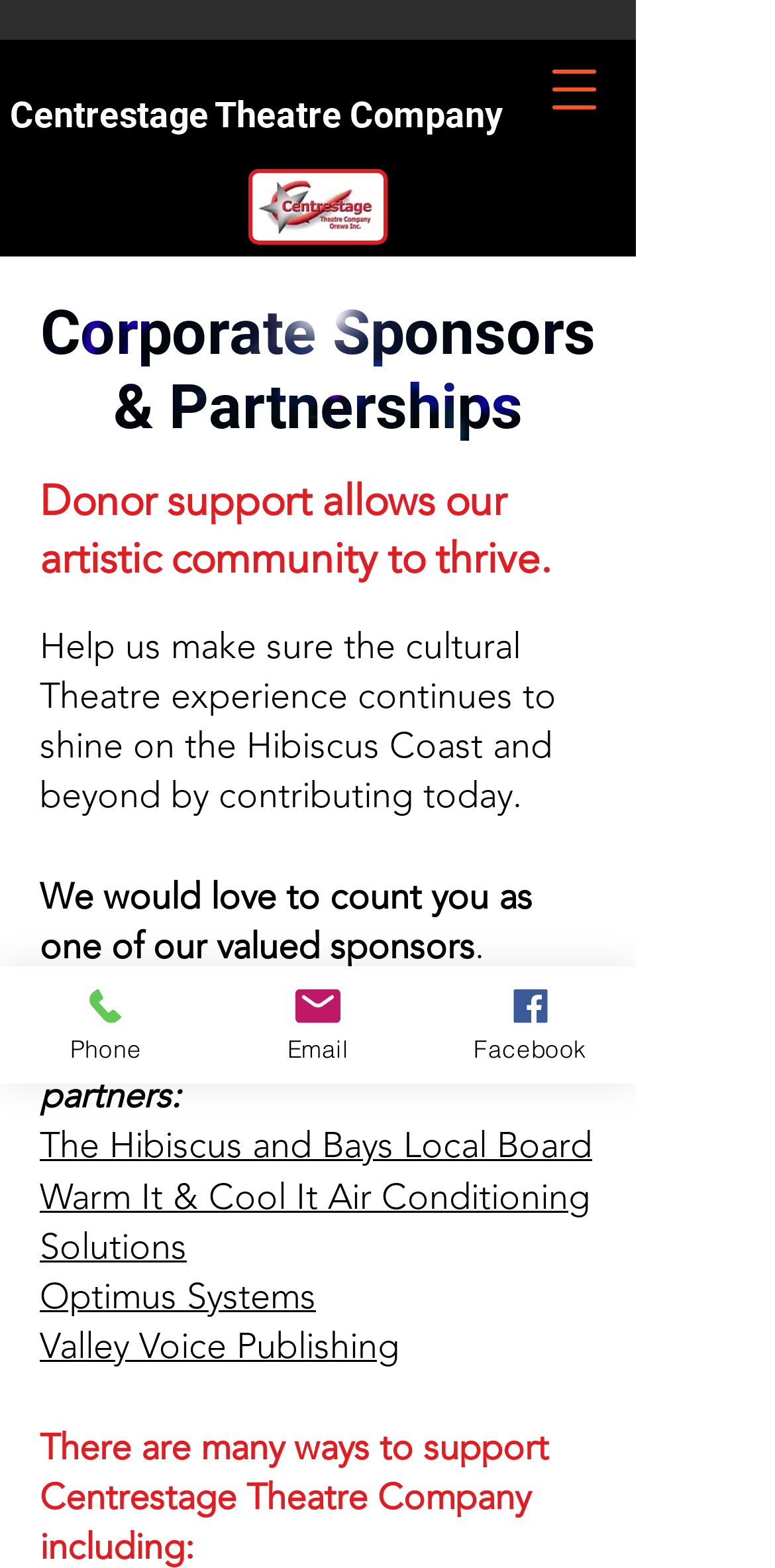Can you specify the bounding box coordinates for the region that should be clicked to fulfill this instruction: "View '企业文化'".

None